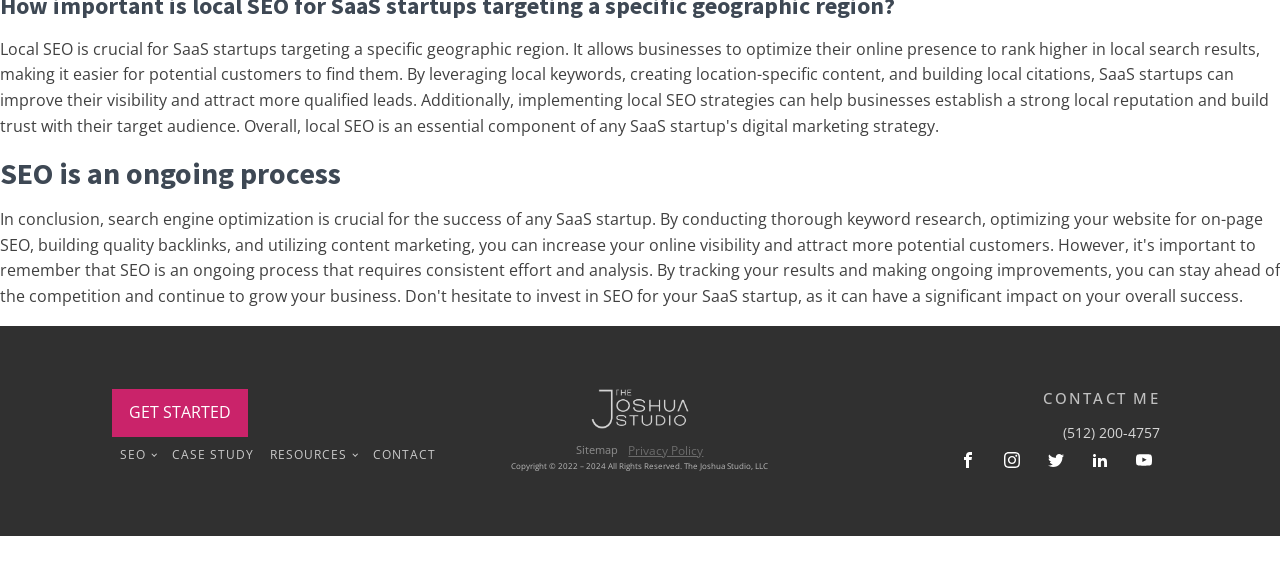Provide a one-word or brief phrase answer to the question:
What is the copyright information present on this webpage?

Copyright 2022-2024